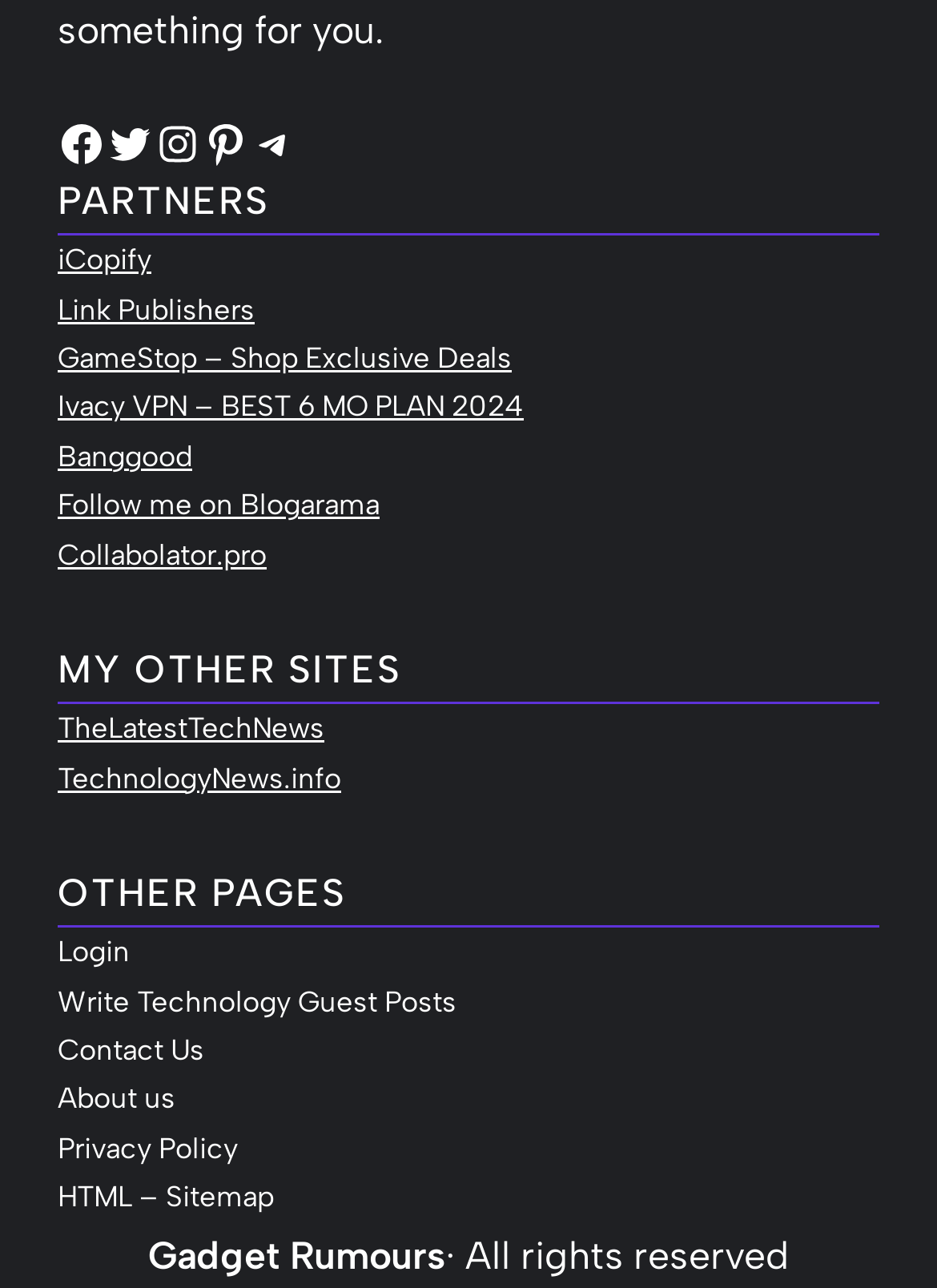What is the title of the second section?
Observe the image and answer the question with a one-word or short phrase response.

MY OTHER SITES